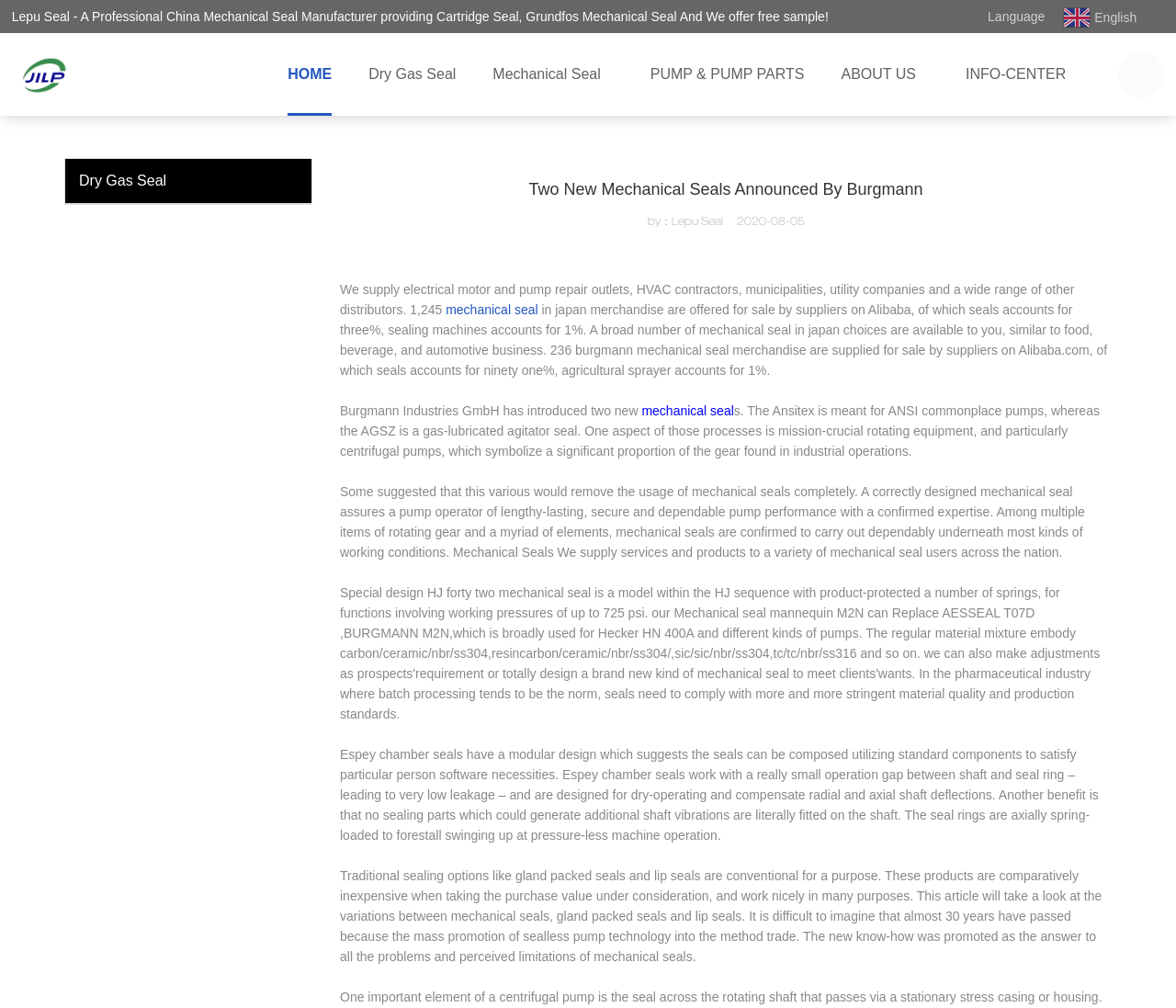Respond to the question below with a single word or phrase:
What is the topic of the article on the webpage?

Mechanical Seals